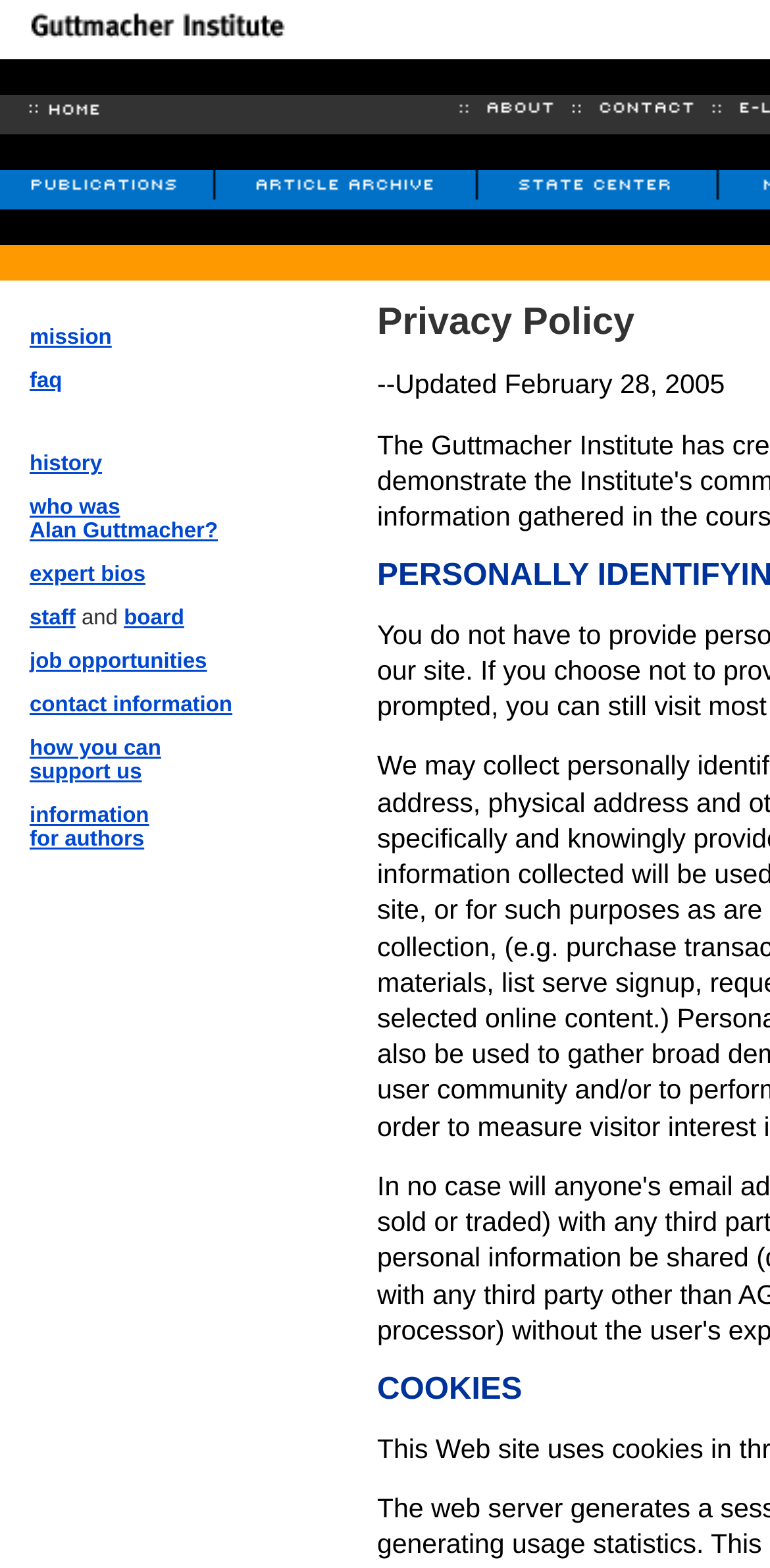Identify the bounding box coordinates for the UI element that matches this description: "information for authors".

[0.038, 0.513, 0.194, 0.543]